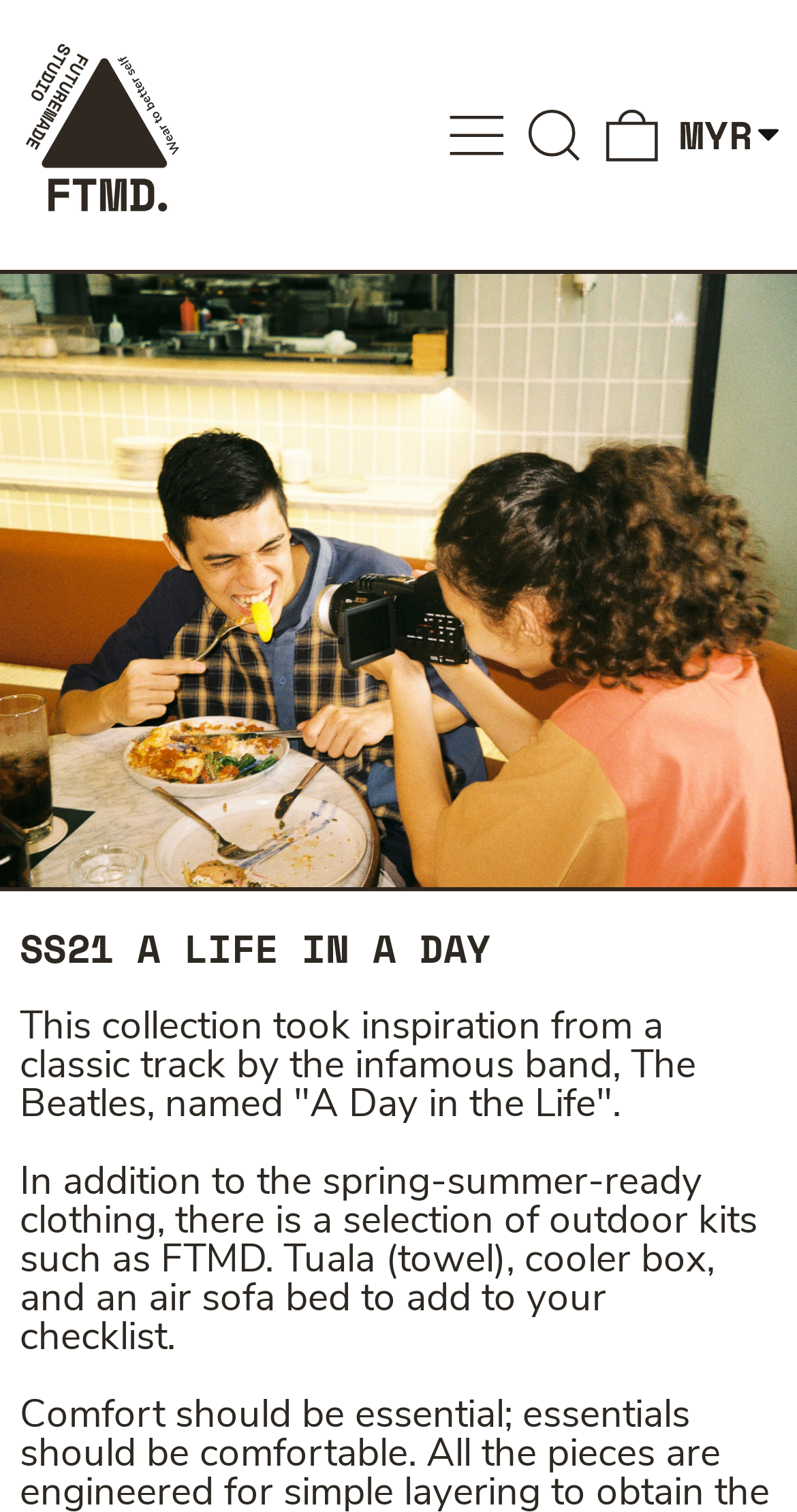What type of products are available in the collection?
Answer with a single word or phrase by referring to the visual content.

Clothing and outdoor kits